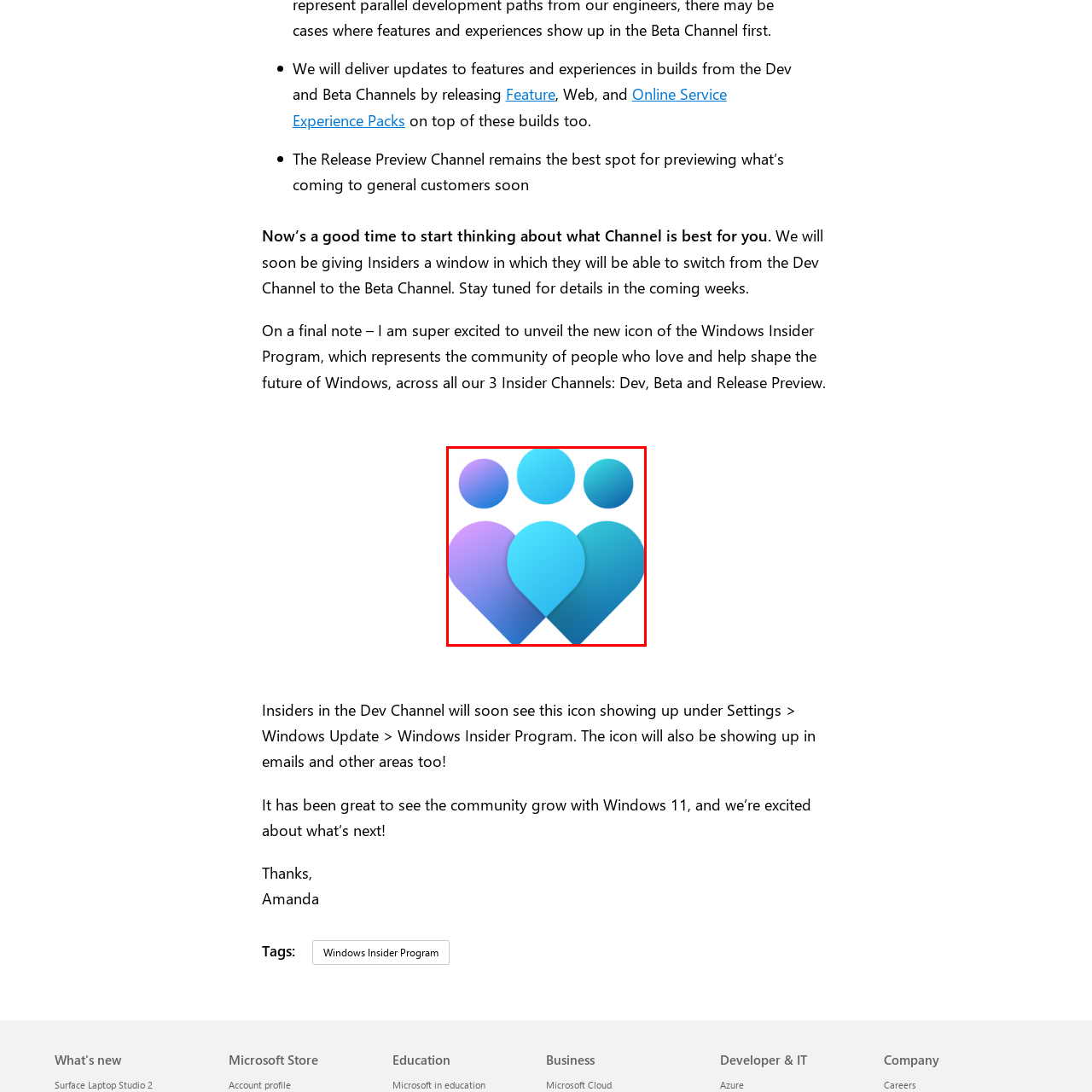Where will the new icon appear?
Carefully scrutinize the image inside the red bounding box and generate a comprehensive answer, drawing from the visual content.

As announced, this iconic representation will soon appear under Settings > Windows Update > Windows Insider Program, as well as in emails and other communications, highlighting the program's growth and the excitement surrounding upcoming features and updates, as stated in the caption.